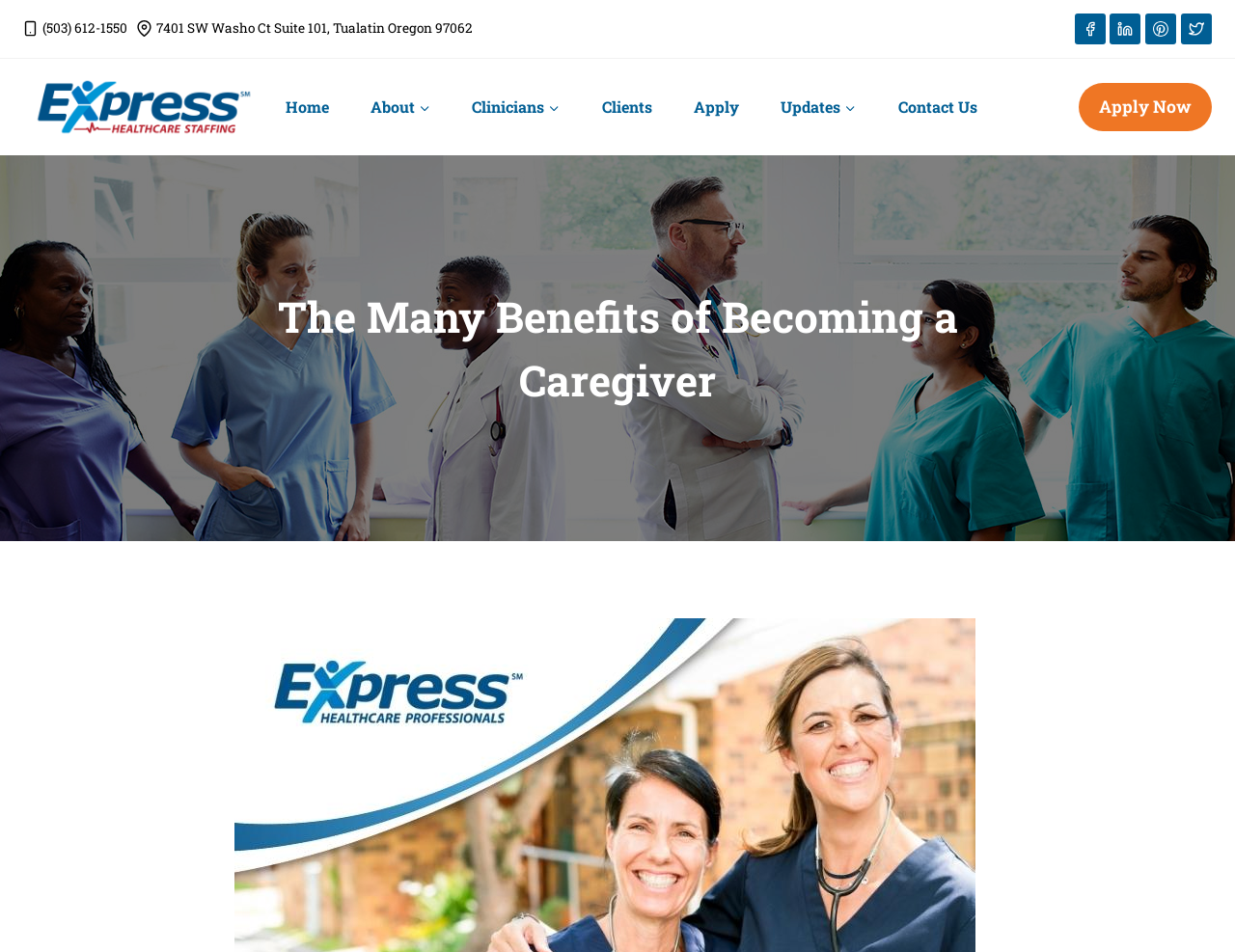Determine the bounding box of the UI element mentioned here: "Apply". The coordinates must be in the format [left, top, right, bottom] with values ranging from 0 to 1.

[0.545, 0.088, 0.615, 0.137]